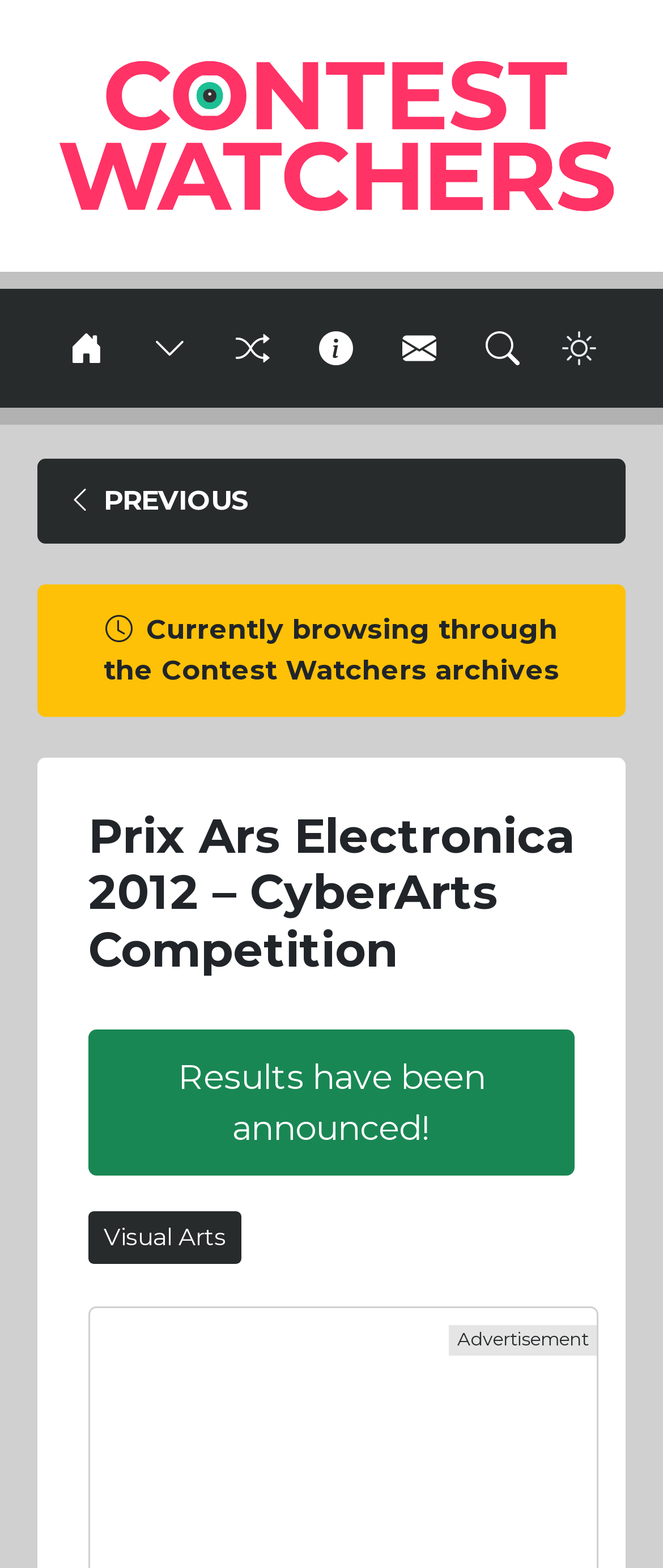Please identify the bounding box coordinates of the clickable area that will fulfill the following instruction: "Toggle Browse Contests menu". The coordinates should be in the format of four float numbers between 0 and 1, i.e., [left, top, right, bottom].

[0.204, 0.184, 0.314, 0.26]